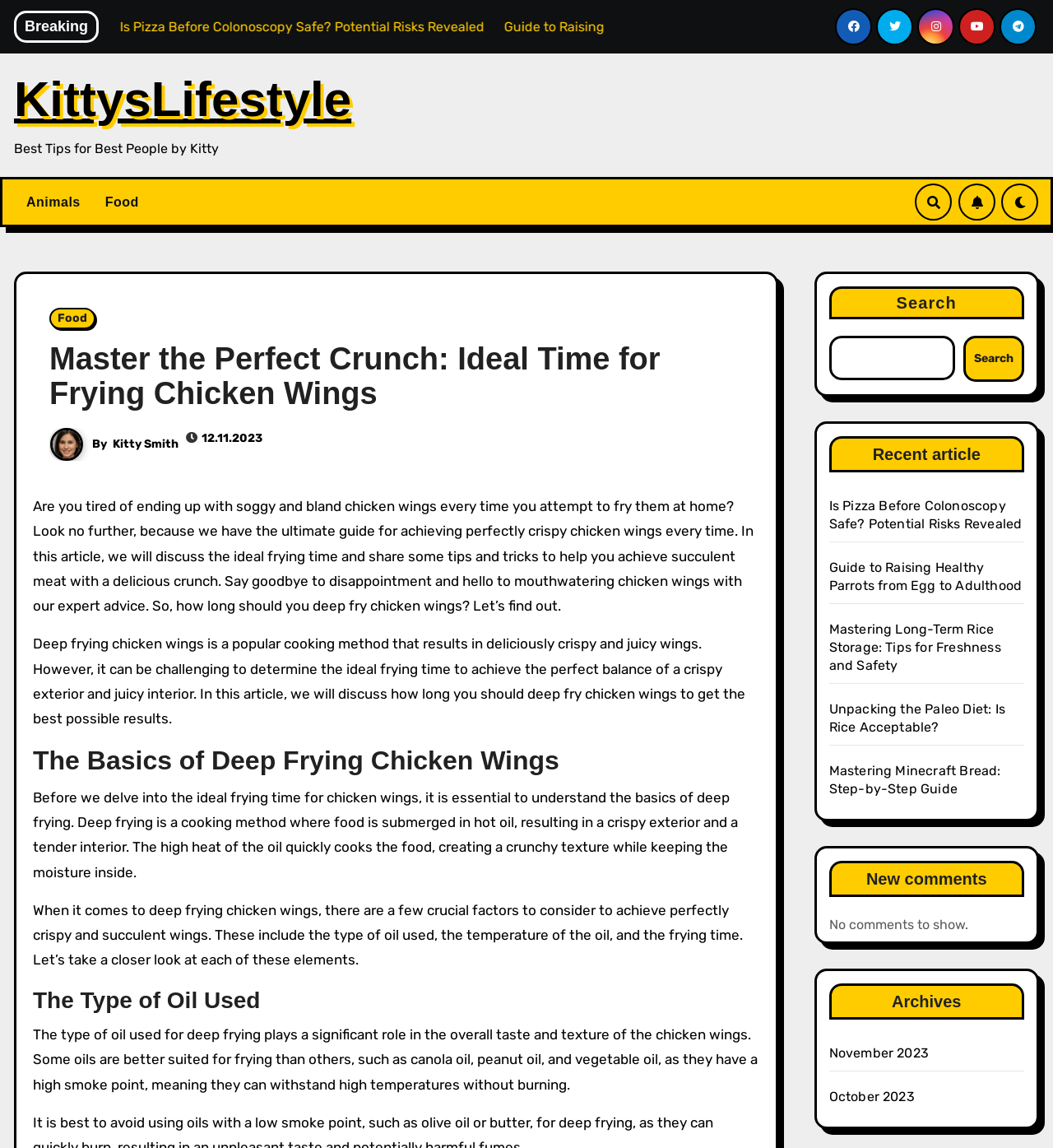Show the bounding box coordinates of the element that should be clicked to complete the task: "Check the recent article about pizza before colonoscopy".

[0.787, 0.434, 0.971, 0.463]